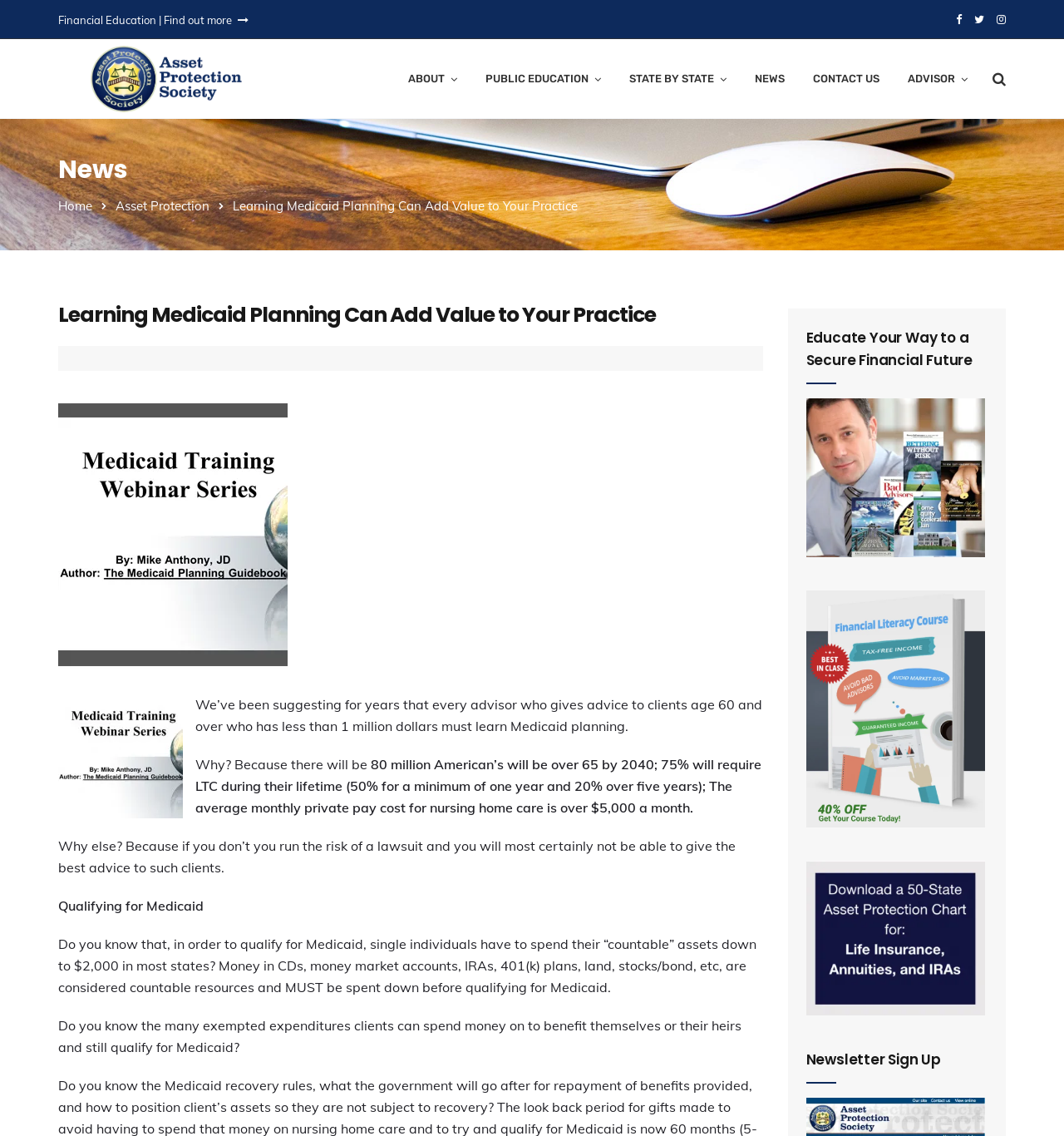Please indicate the bounding box coordinates of the element's region to be clicked to achieve the instruction: "Click on 'Home'". Provide the coordinates as four float numbers between 0 and 1, i.e., [left, top, right, bottom].

[0.055, 0.174, 0.087, 0.188]